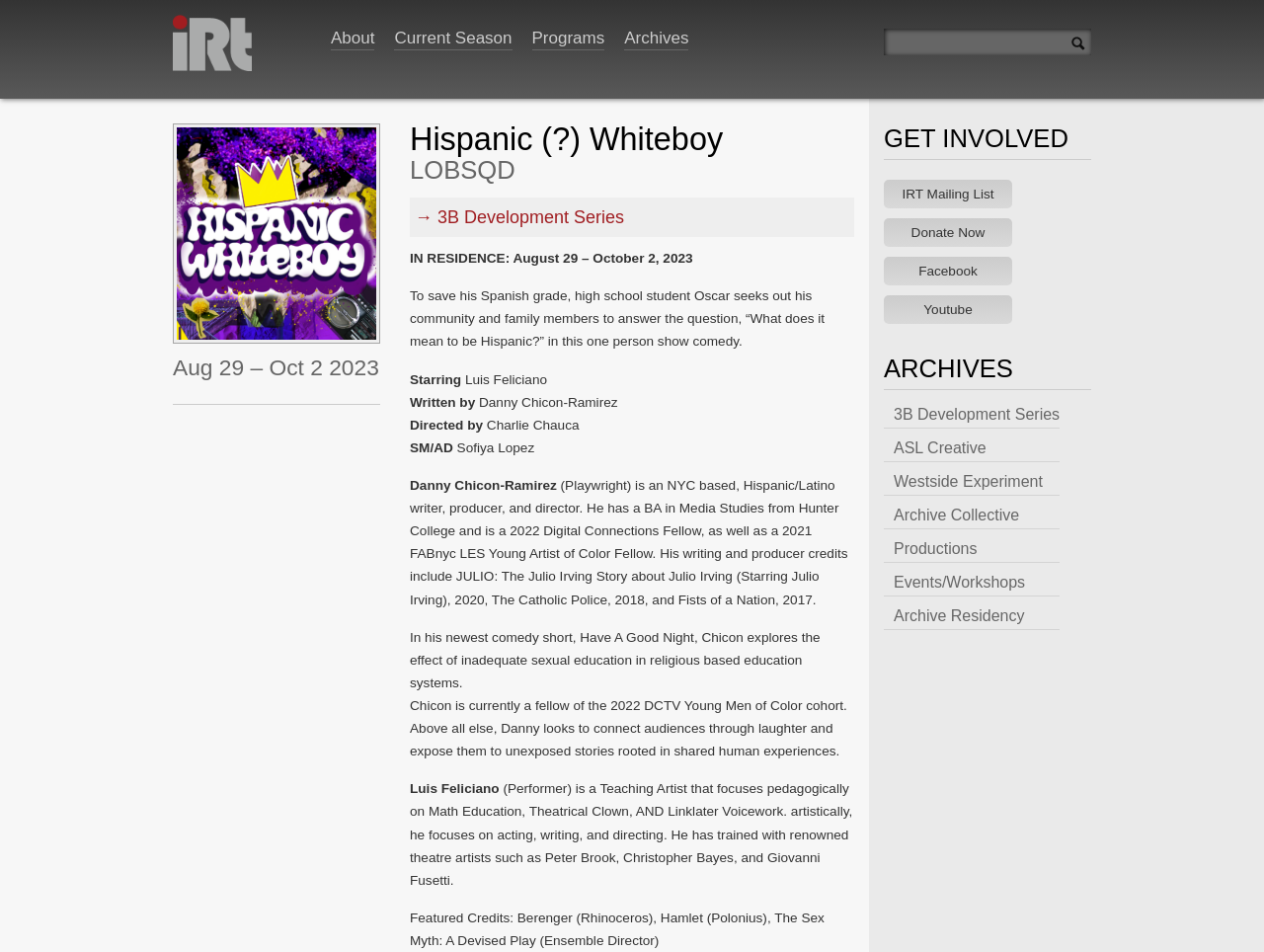What is the duration of the play?
Please respond to the question with a detailed and informative answer.

I can see the heading 'Aug 29 – Oct 2 2023' on the webpage, which suggests that it is the duration of the play.